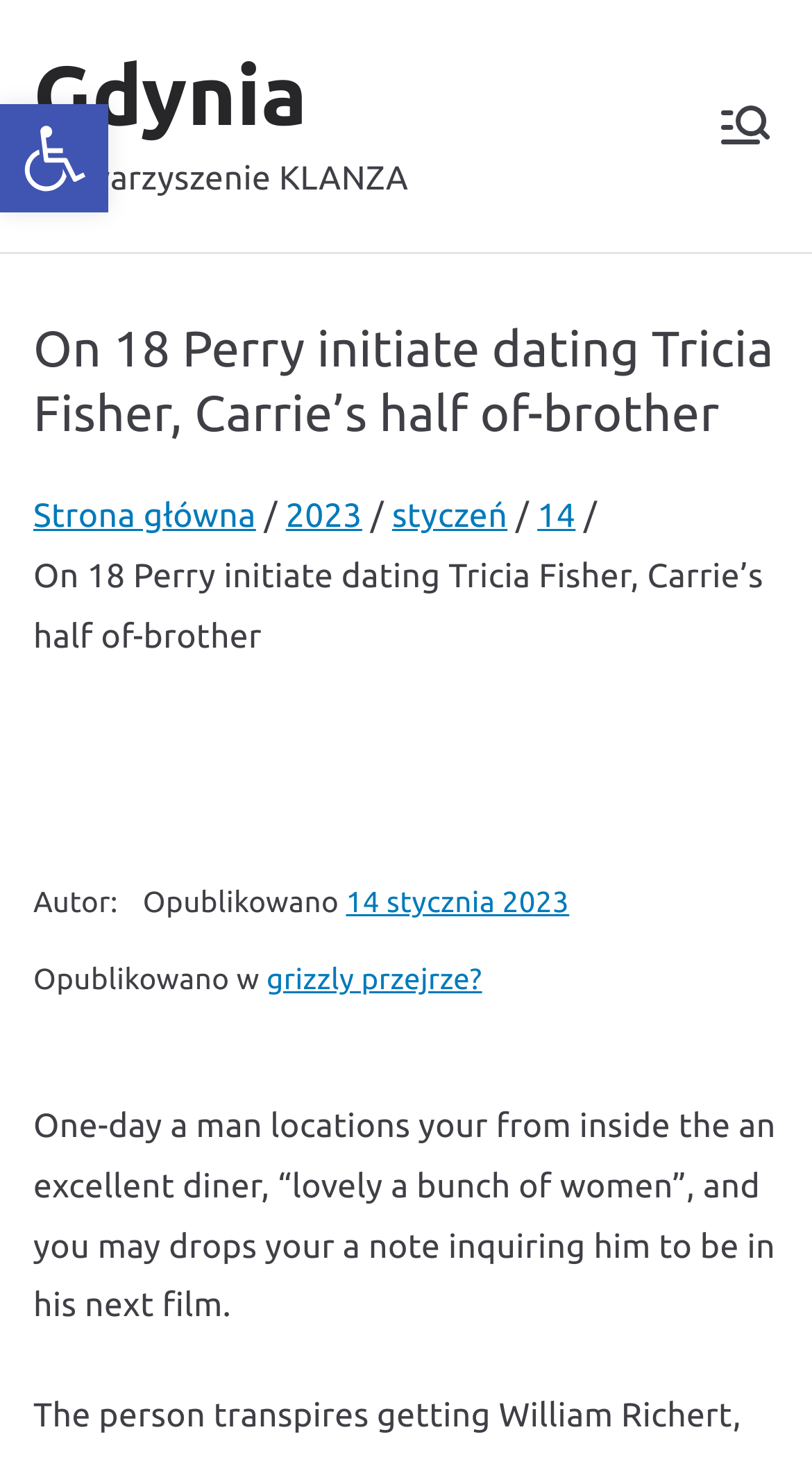Find the bounding box coordinates for the UI element whose description is: "Open toolbar Accessibility Tools". The coordinates should be four float numbers between 0 and 1, in the format [left, top, right, bottom].

[0.0, 0.071, 0.133, 0.146]